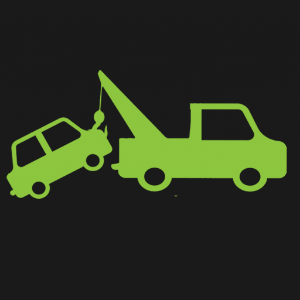What is the background color of the image?
Give a single word or phrase answer based on the content of the image.

Black